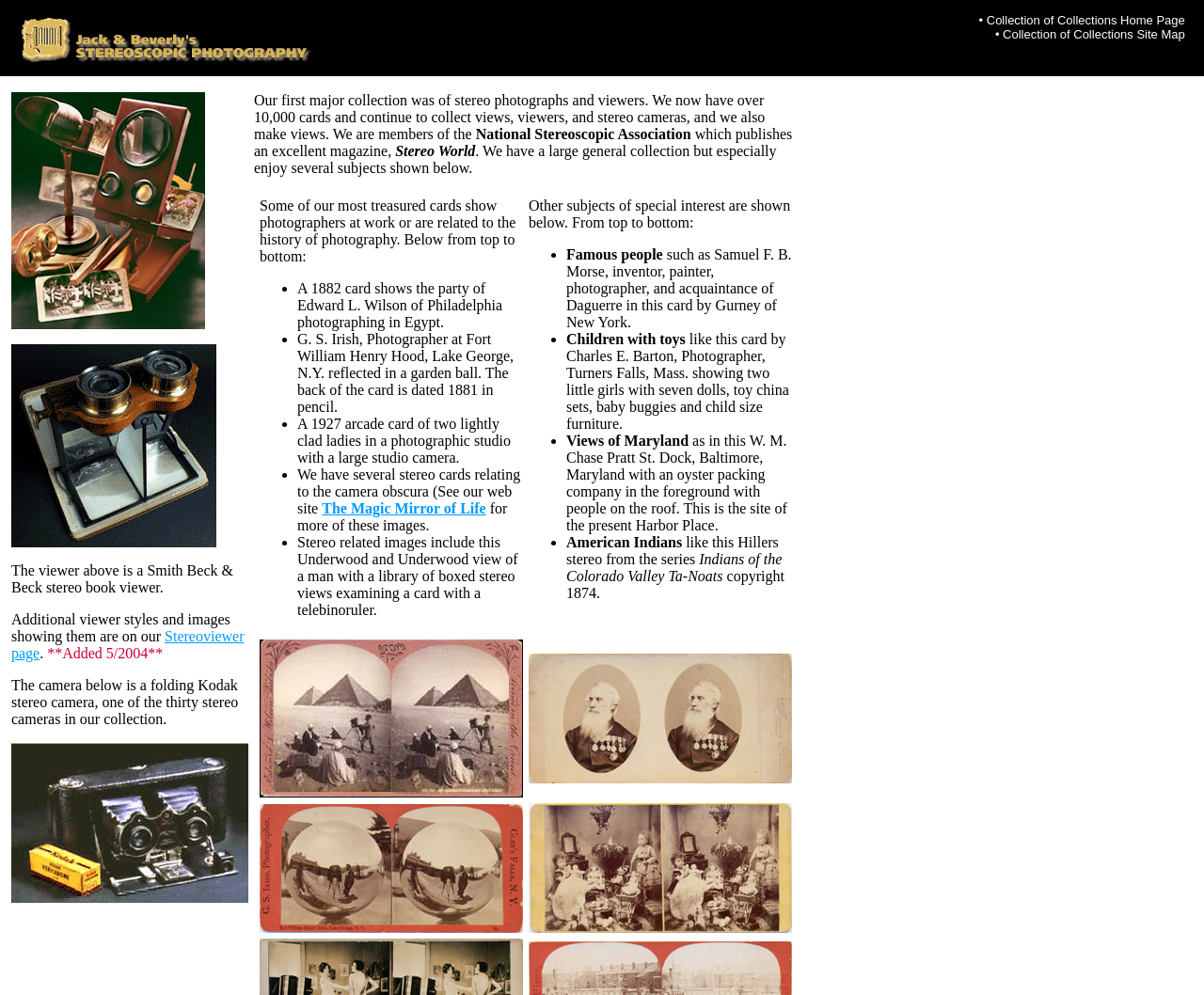Locate the bounding box of the UI element described in the following text: "Thinking of Home".

None